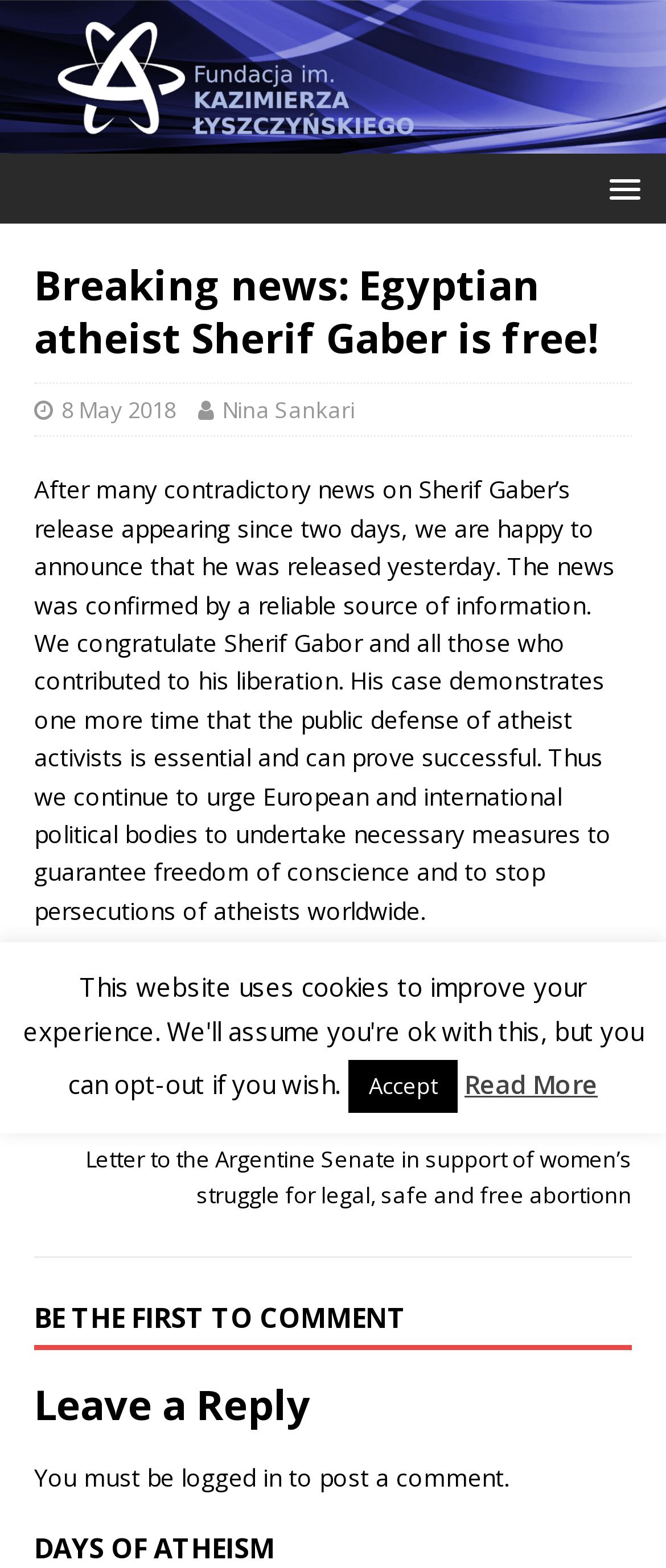From the webpage screenshot, predict the bounding box of the UI element that matches this description: "Nina Sankari".

[0.333, 0.251, 0.533, 0.271]